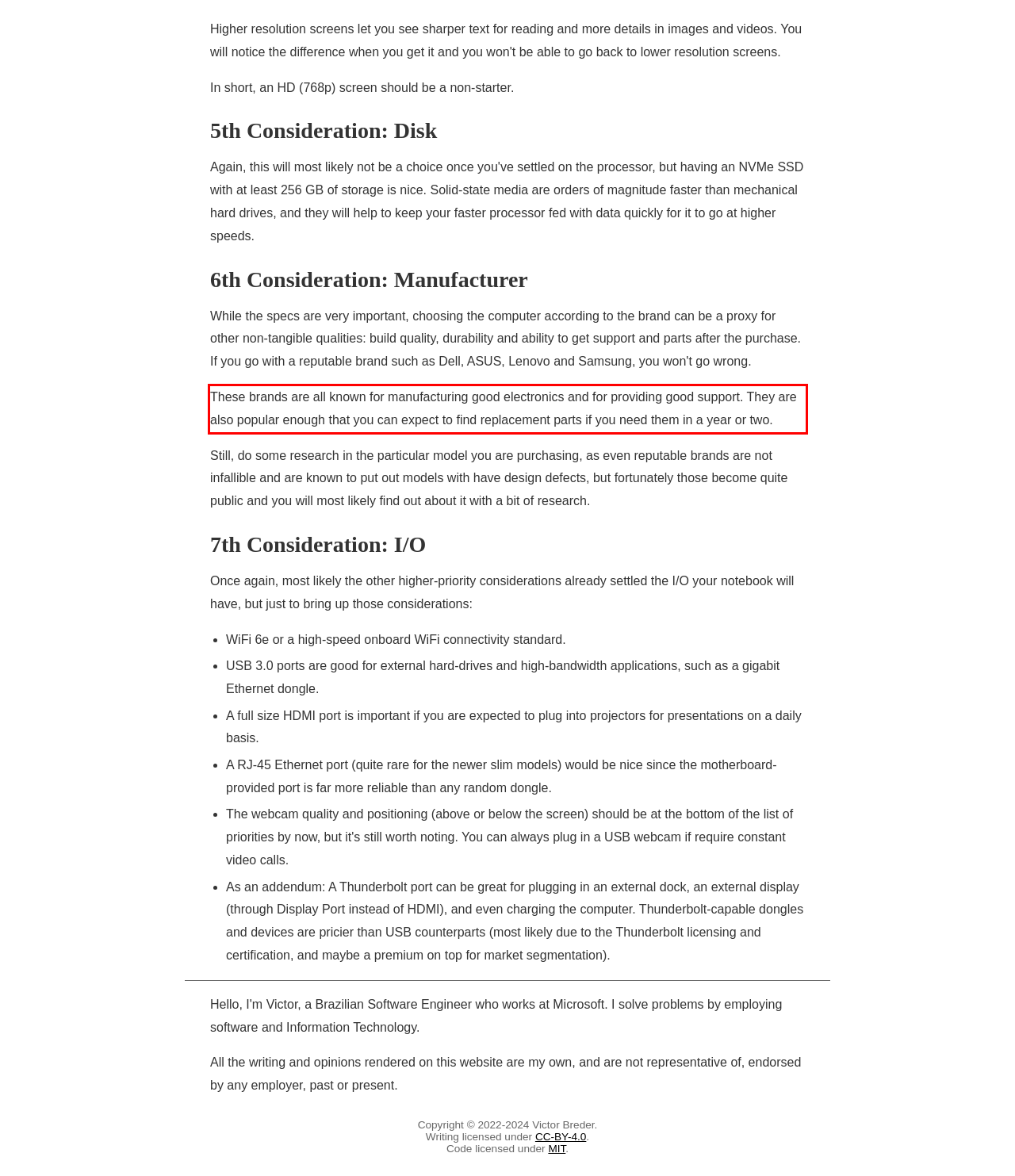Locate the red bounding box in the provided webpage screenshot and use OCR to determine the text content inside it.

These brands are all known for manufacturing good electronics and for providing good support. They are also popular enough that you can expect to find replacement parts if you need them in a year or two.